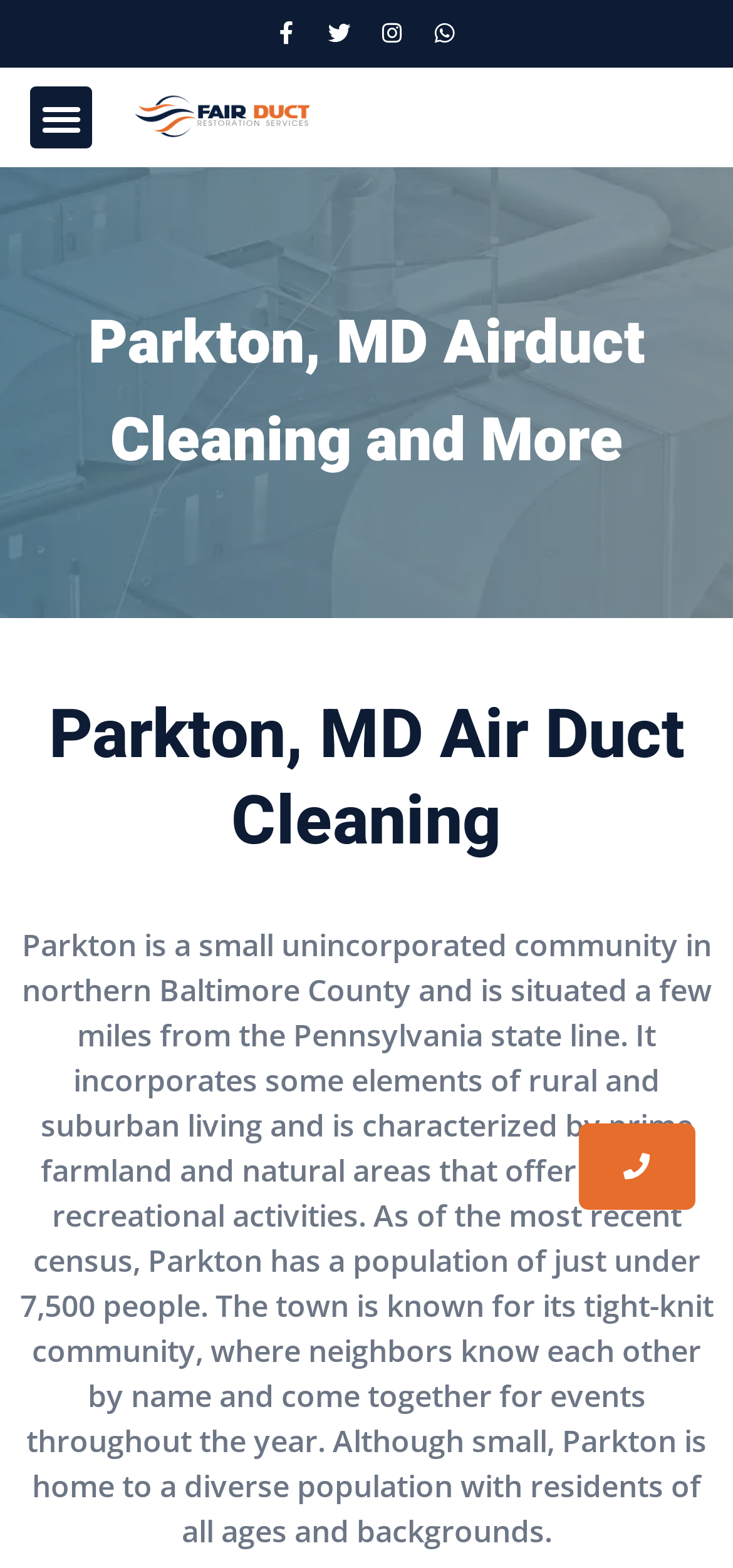What is the purpose of the button with the  icon?
Based on the screenshot, provide a one-word or short-phrase response.

Unknown